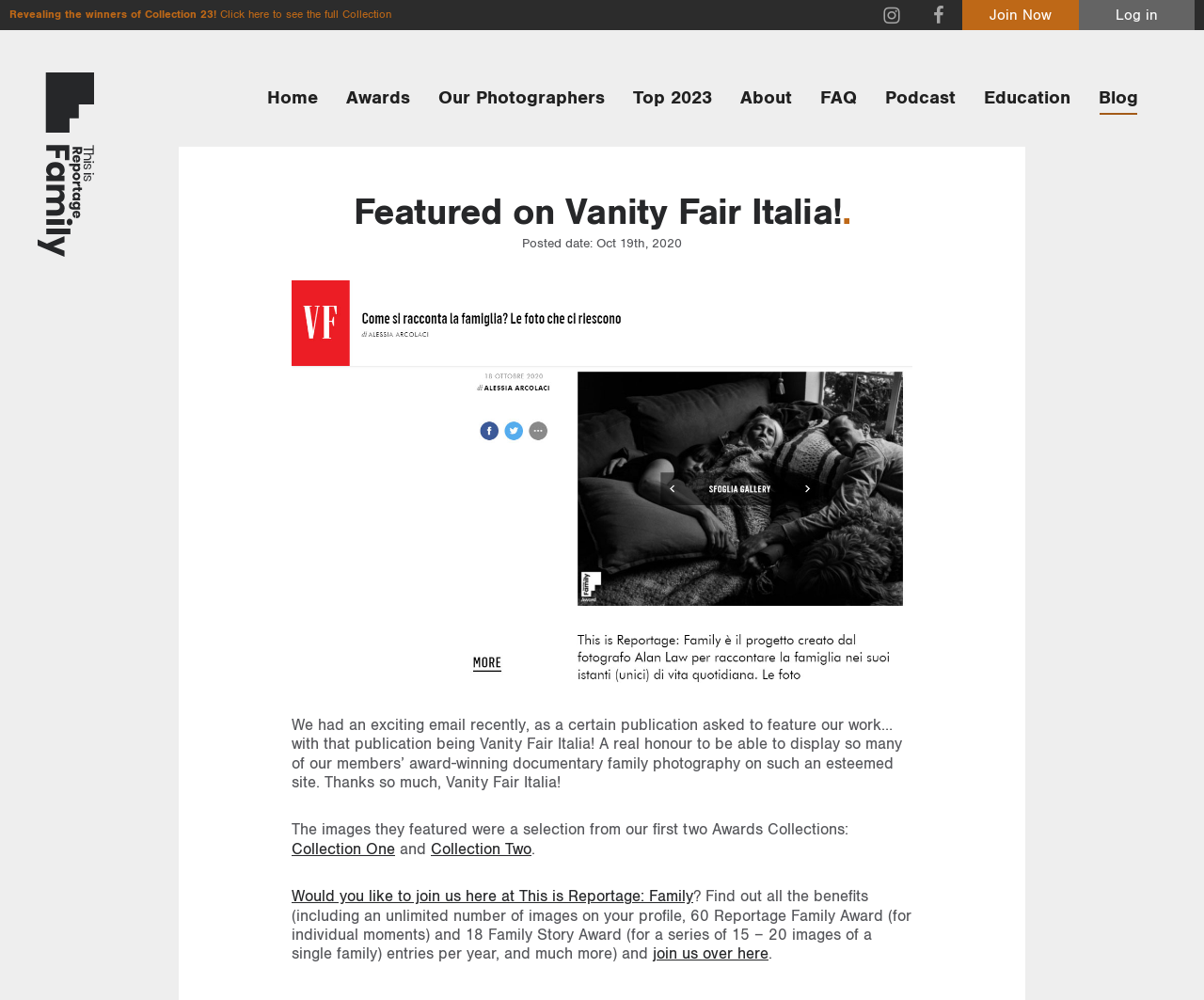What is the date of the post?
Please provide a comprehensive answer based on the details in the screenshot.

The date of the post is mentioned in the text as 'Posted date: Oct 19th, 2020'.